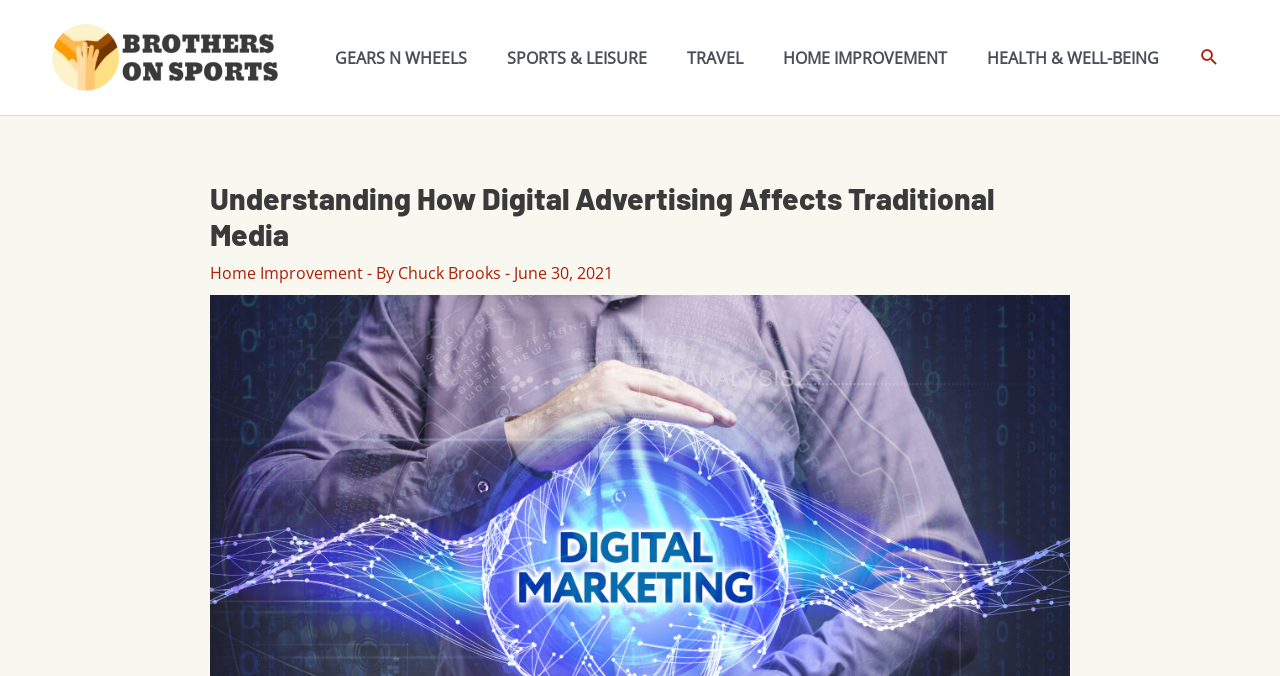What is the name of the website?
Please provide a comprehensive answer based on the visual information in the image.

I determined the name of the website by looking at the logo image at the top left corner of the webpage, which is described as 'Brothers on sports logo'.